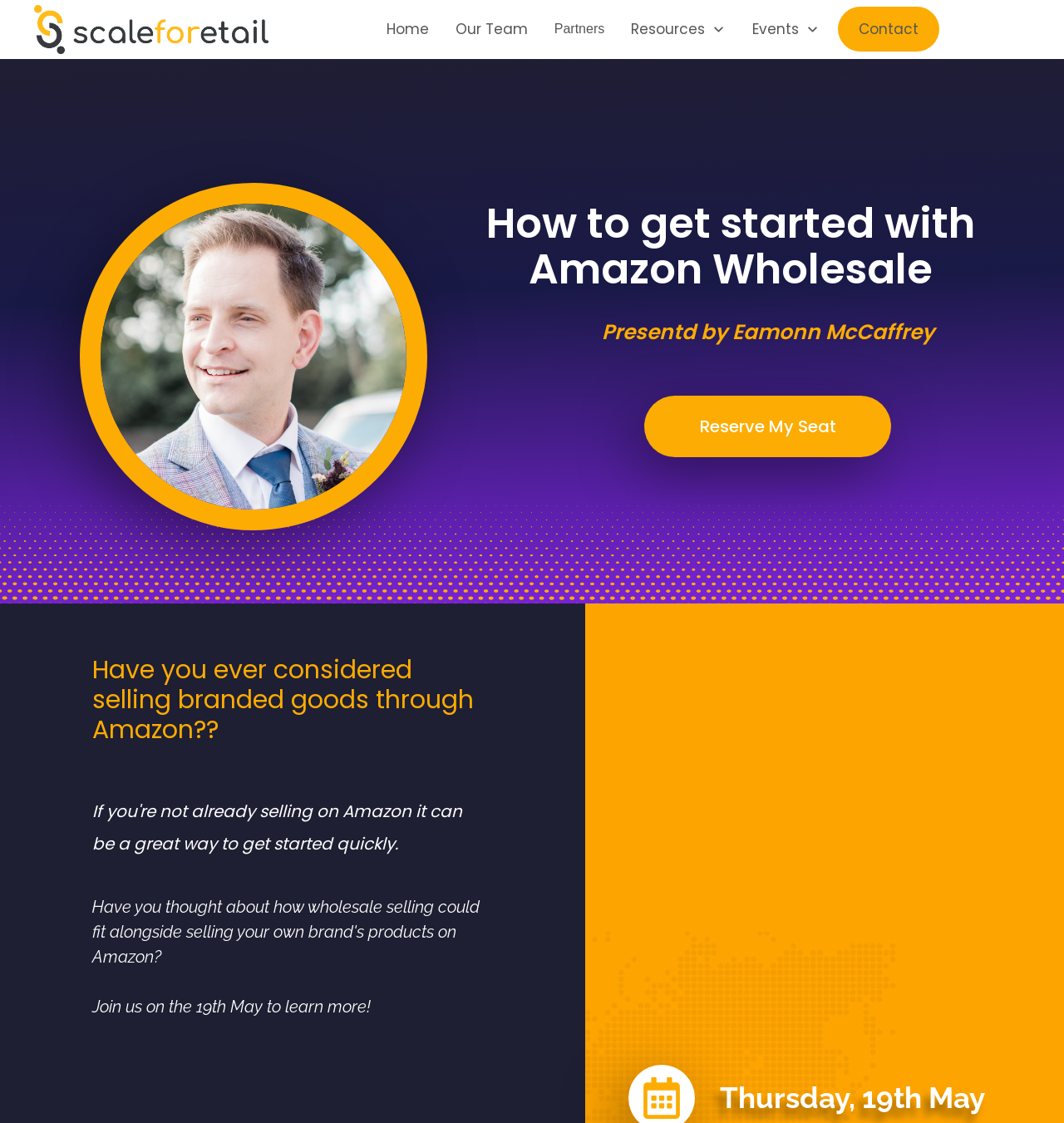Please specify the bounding box coordinates for the clickable region that will help you carry out the instruction: "Click the 'Reserve My Seat' button".

[0.605, 0.352, 0.838, 0.407]